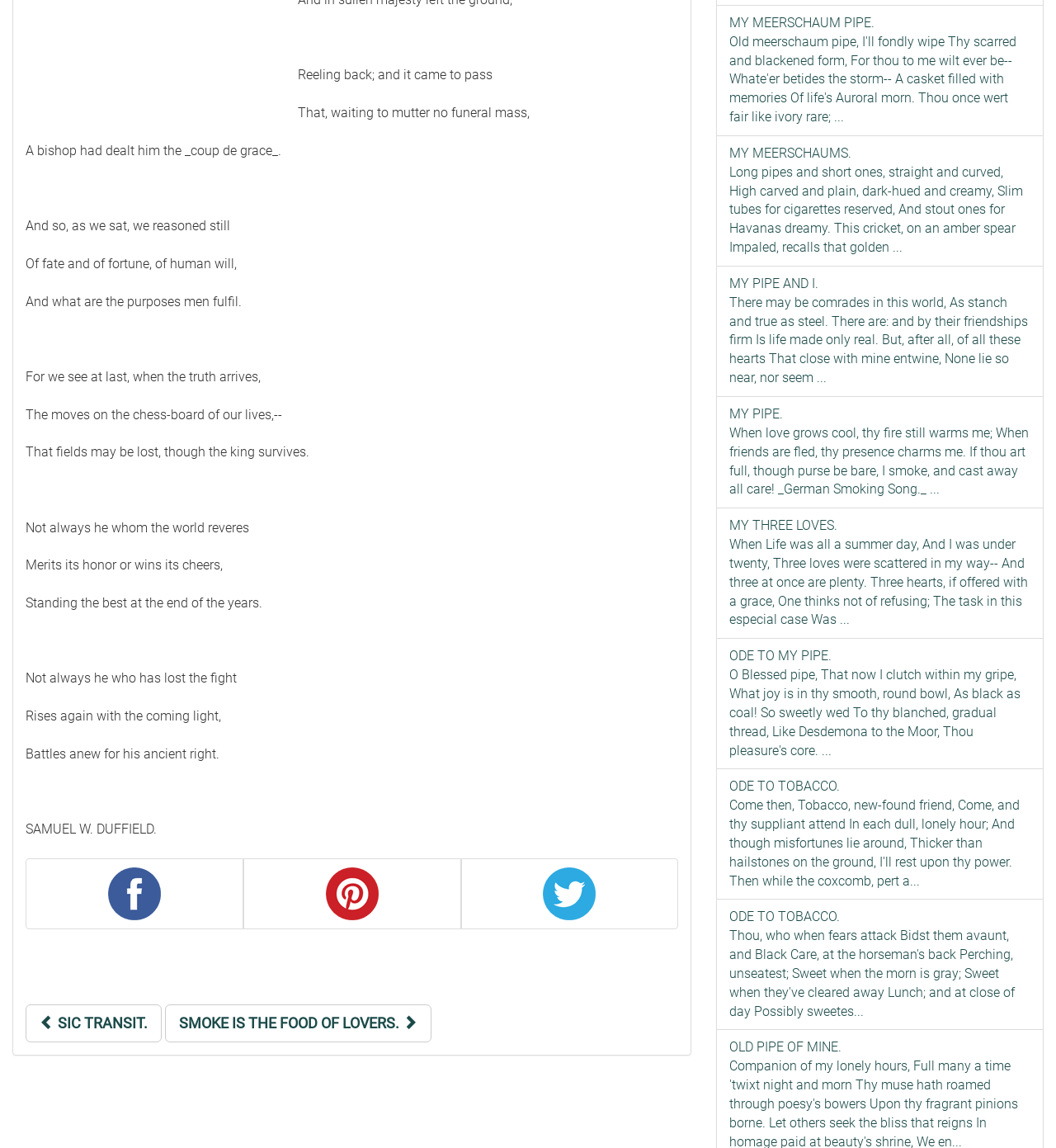Please find the bounding box coordinates of the element that needs to be clicked to perform the following instruction: "Click on the 'Southwark Cathedral Shop' link". The bounding box coordinates should be four float numbers between 0 and 1, represented as [left, top, right, bottom].

None